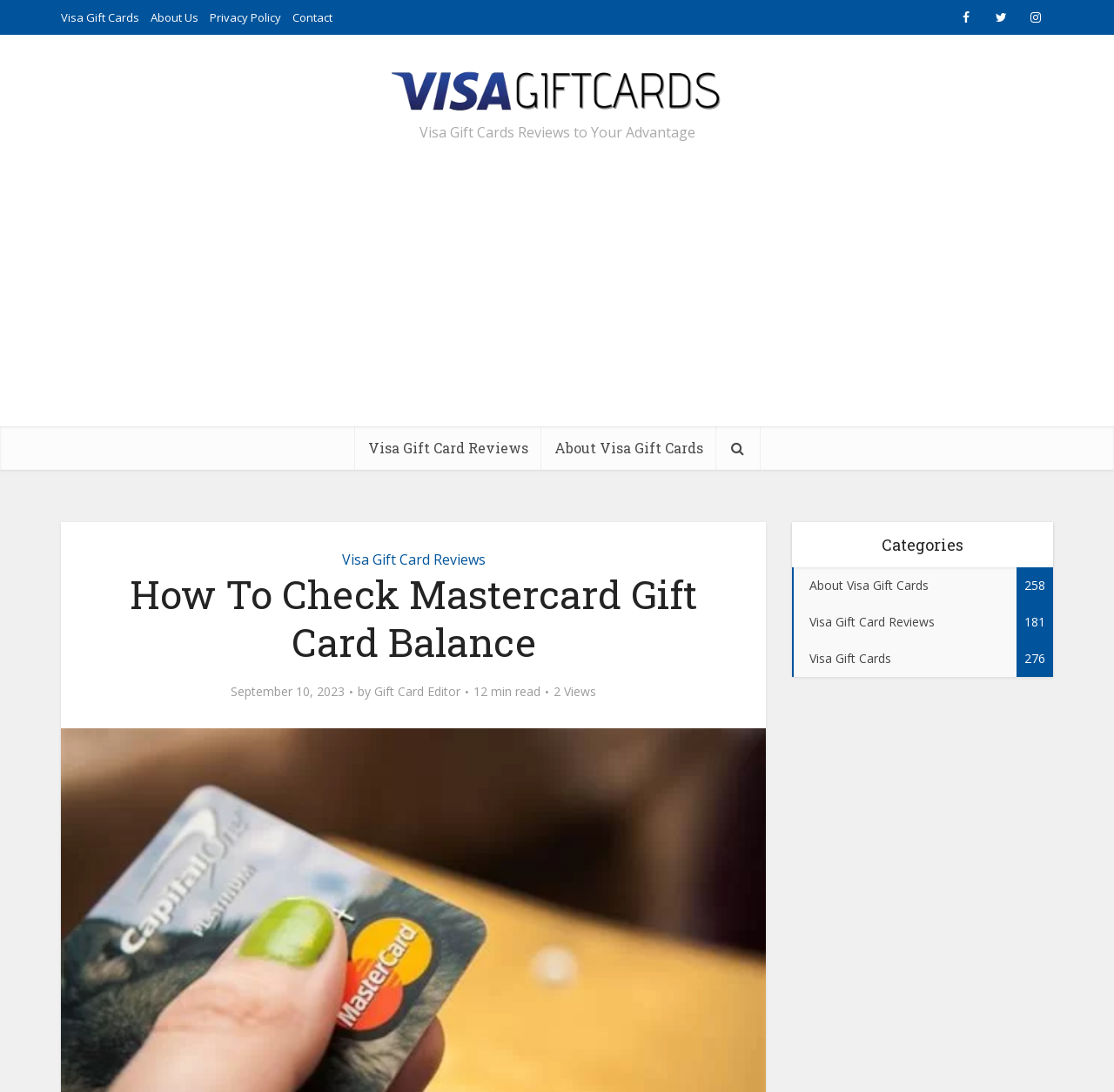Using the webpage screenshot, find the UI element described by Privacy Policy. Provide the bounding box coordinates in the format (top-left x, top-left y, bottom-right x, bottom-right y), ensuring all values are floating point numbers between 0 and 1.

[0.188, 0.009, 0.252, 0.023]